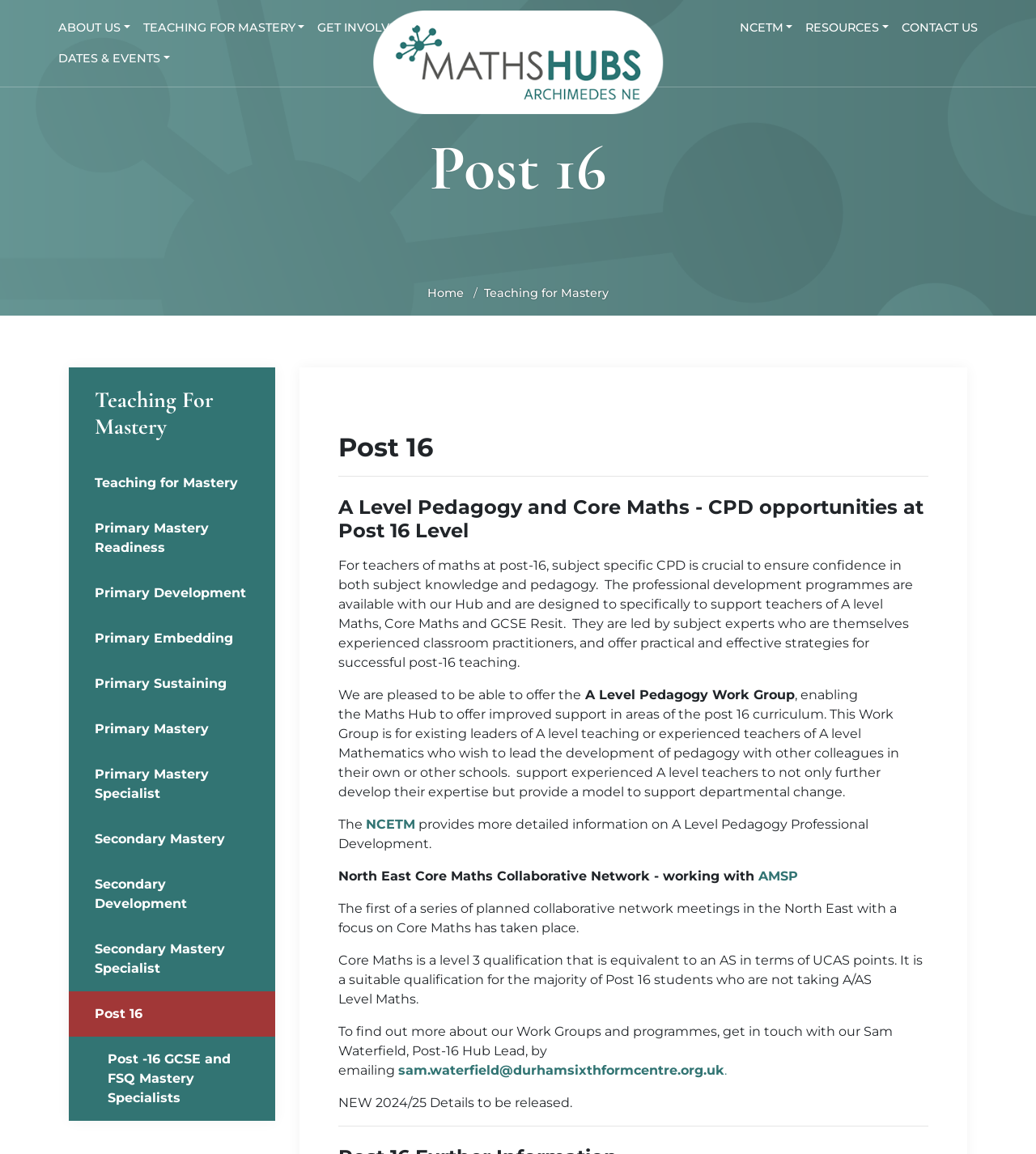Given the description of the UI element: "sam.waterfield@durhamsixthformcentre.org.uk.", predict the bounding box coordinates in the form of [left, top, right, bottom], with each value being a float between 0 and 1.

[0.381, 0.92, 0.702, 0.934]